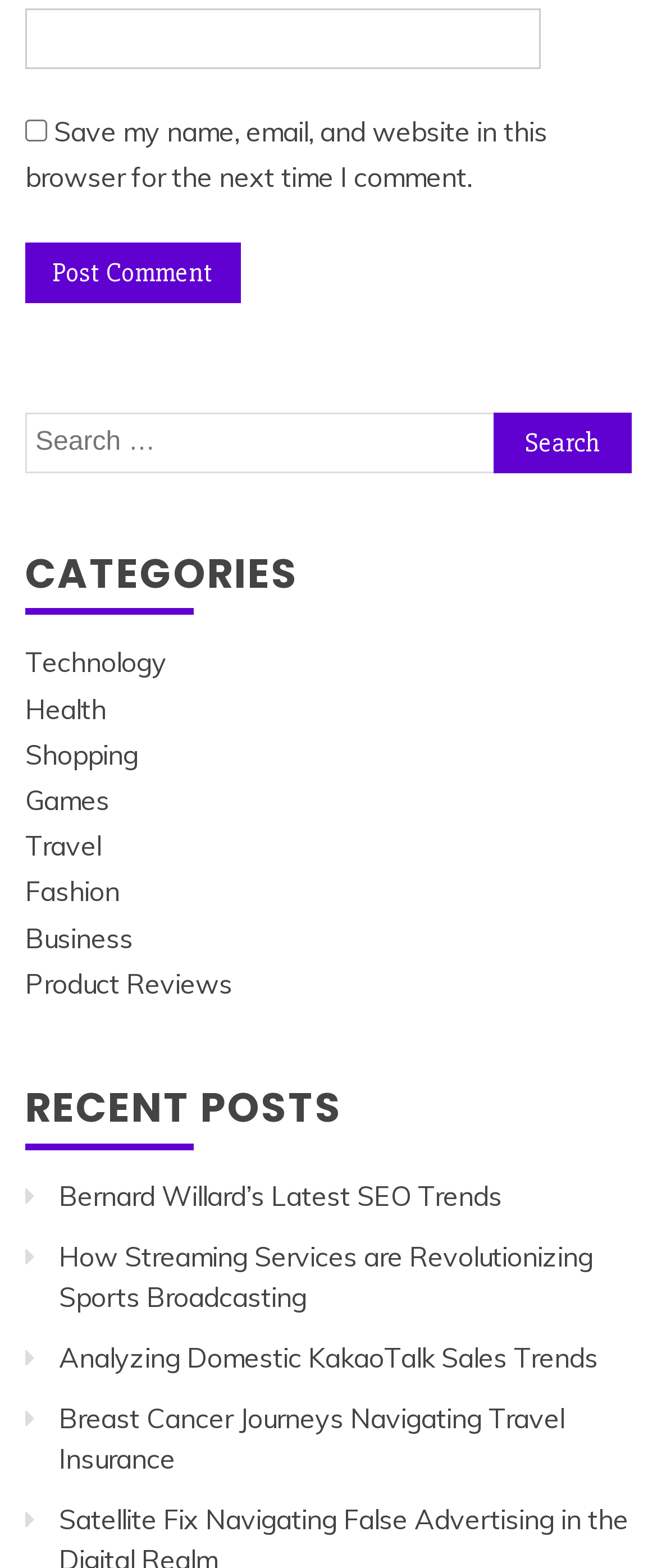Please provide a brief answer to the question using only one word or phrase: 
How many categories are listed?

9